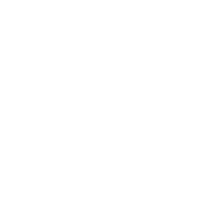Give an elaborate caption for the image.

The image features a logo representing a client or partner organization, displayed in a clean and professional style. Positioned prominently within a slider format, it likely forms part of a showcase or promotional section of a webpage. The logo is designed to be visually impactful, aiding in brand recognition and conveying a sense of trust and collaboration. This element is part of a series of images that highlight various clients, suggesting a focus on building relationships and showcasing partnerships.